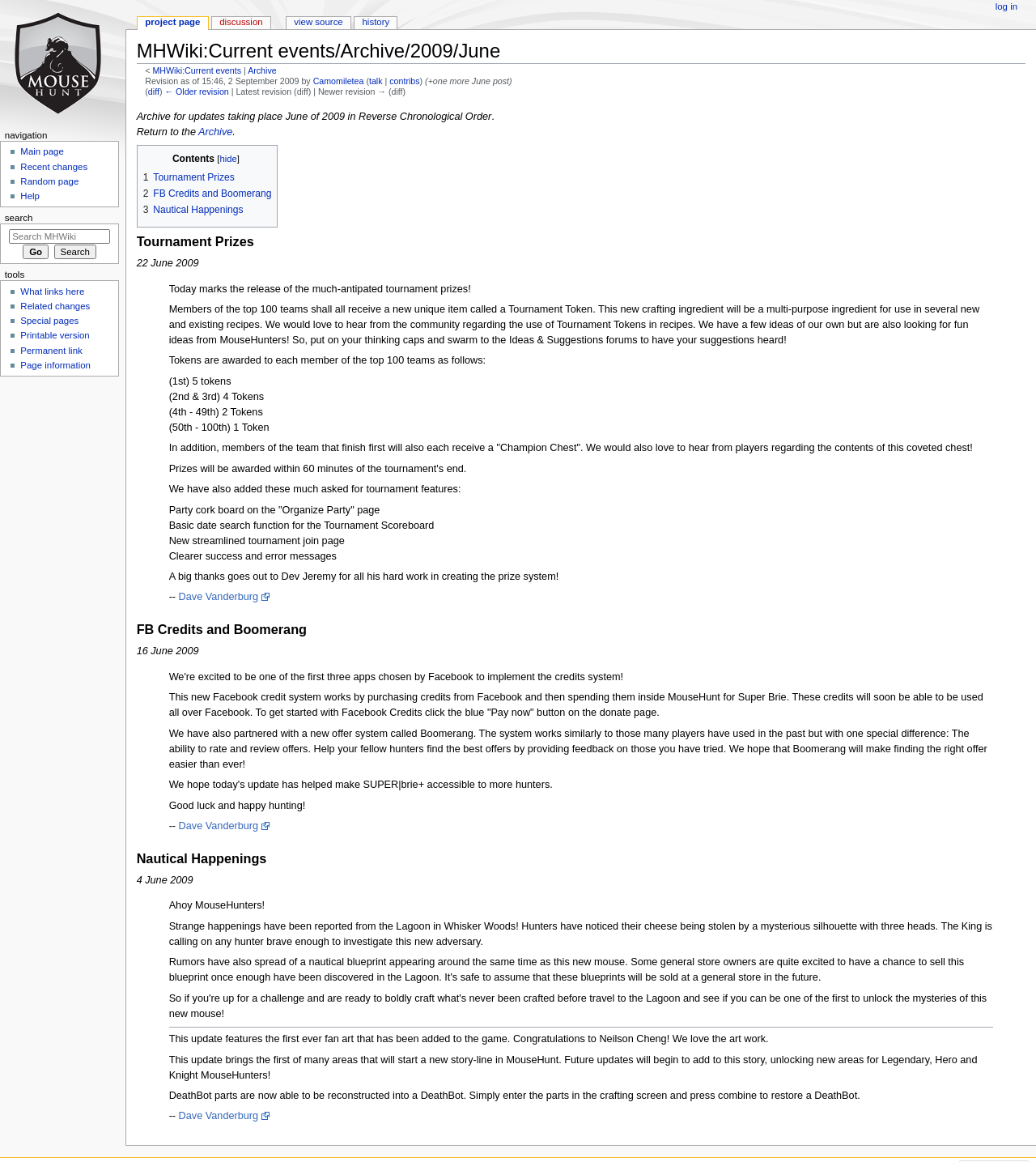Identify the bounding box coordinates for the element that needs to be clicked to fulfill this instruction: "Click the 'Archive' link". Provide the coordinates in the format of four float numbers between 0 and 1: [left, top, right, bottom].

[0.239, 0.057, 0.267, 0.065]